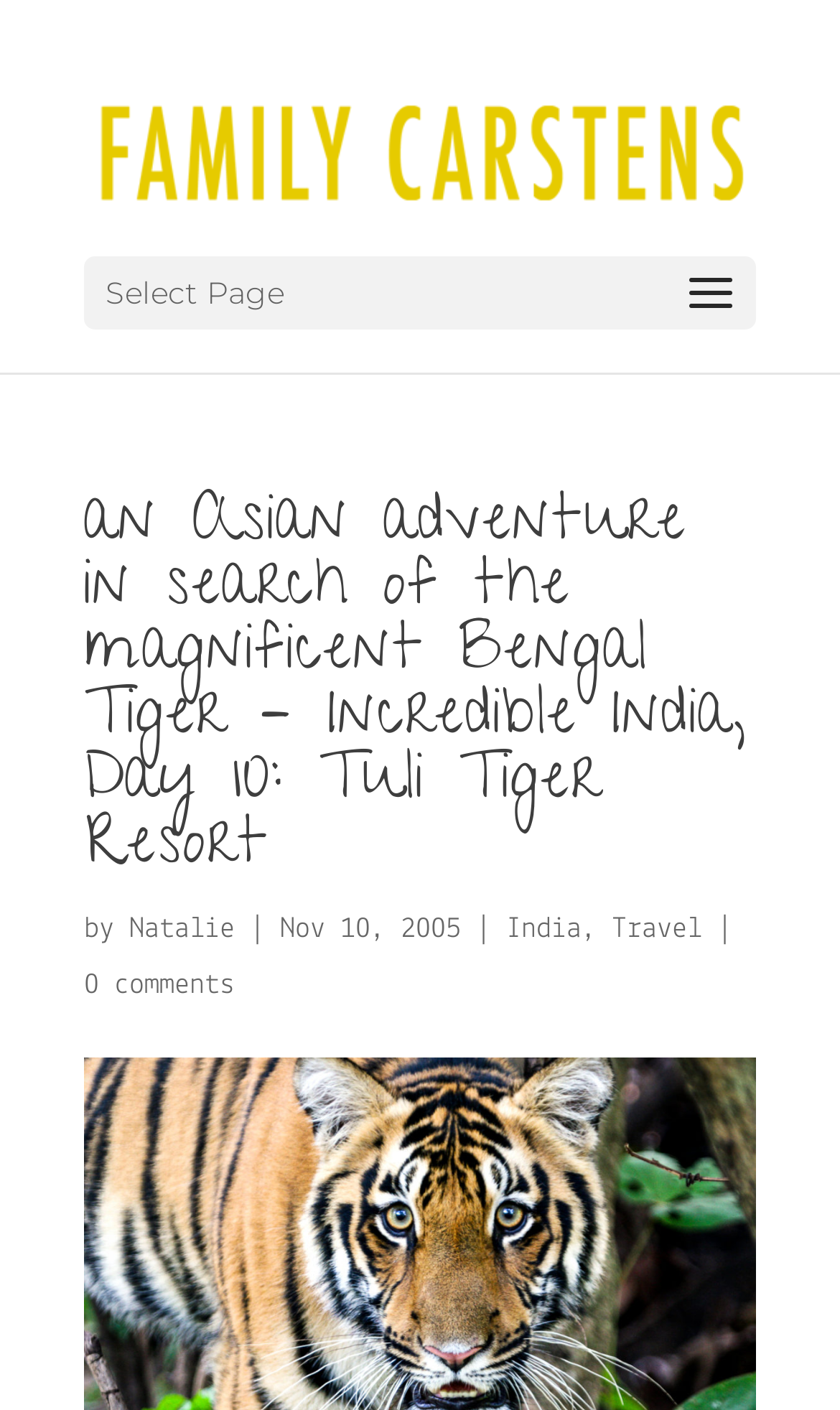Examine the image carefully and respond to the question with a detailed answer: 
What category is the article under?

The category can be found below the main heading, where it says 'Travel' in a link format.